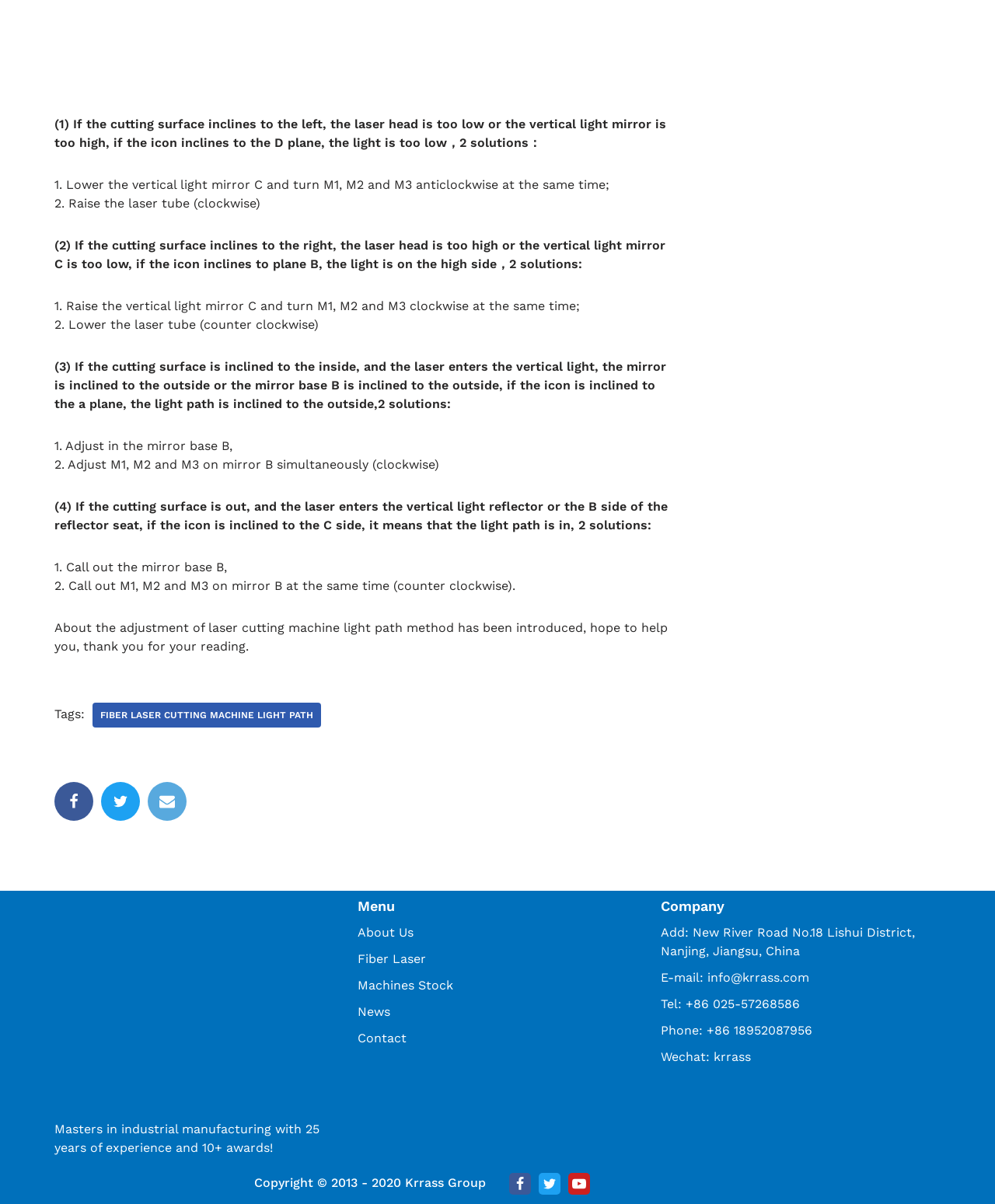Please identify the coordinates of the bounding box for the clickable region that will accomplish this instruction: "Click on the Krrass-logo-white link".

[0.055, 0.749, 0.242, 0.761]